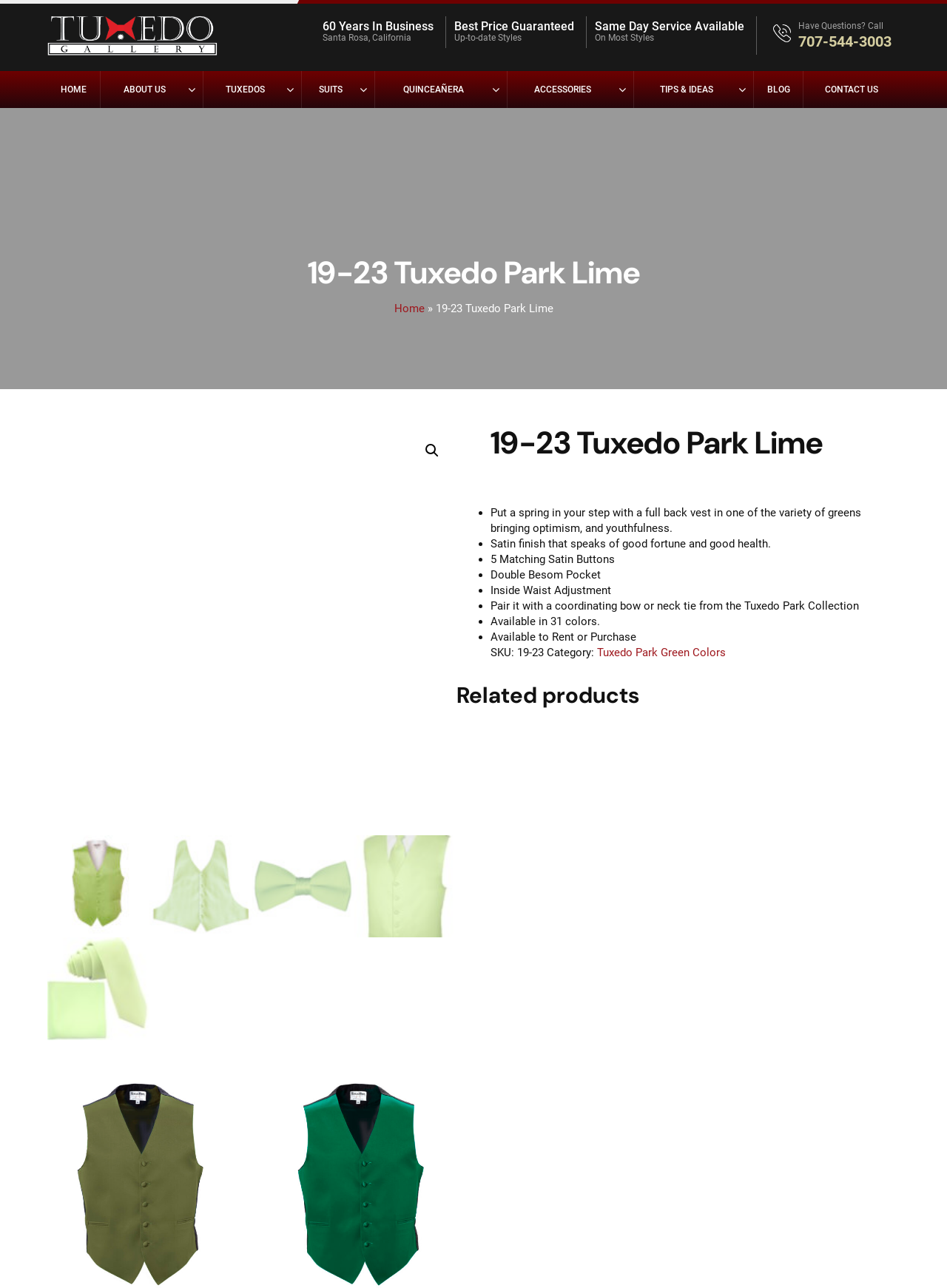Can you find and provide the main heading text of this webpage?

19-23 Tuxedo Park Lime